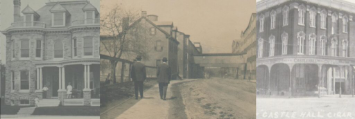Compose a detailed narrative for the image.

This historical image, featured in the context of the "Historic images of Boyertown for Heritage Day" event, showcases three captivating snapshots from the past. On the left, a stately brick house with an elegant porch hints at the architectural styles of earlier times. In the center, two pedestrians stroll on a dirt road flanked by industrial buildings, evoking a sense of daily life in a bygone era. To the right, the detailed façade of the Castle Hall Cigar Company adds a commercial element to the scene, reflecting the local economy and community activities. This image not only captures the essence of Boyertown's history but also serves as a nostalgic reminder of its architectural and cultural heritage, inviting viewers to explore the stories behind these landmarks.